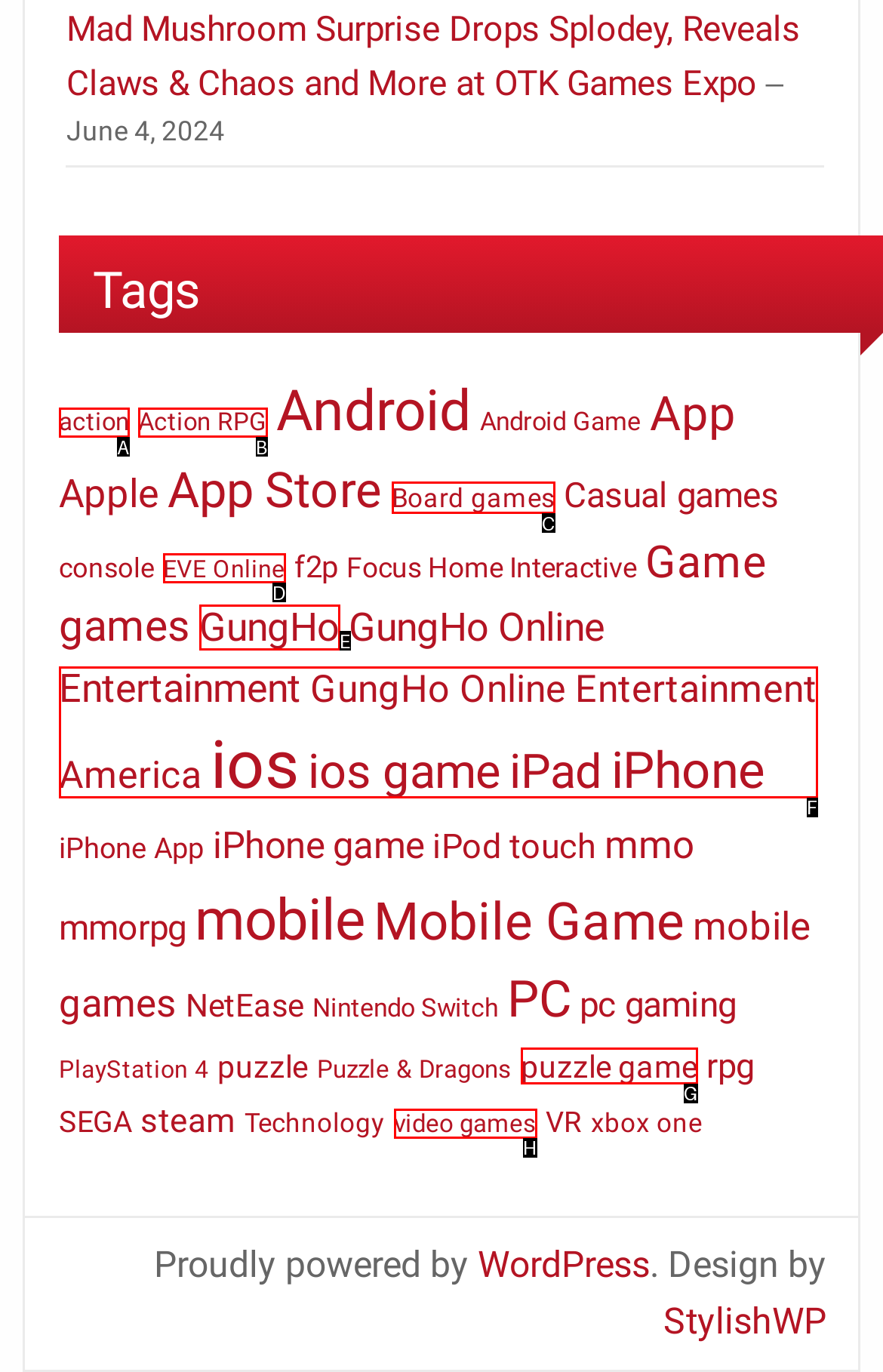Identify which lettered option to click to carry out the task: Learn more about GungHo Online Entertainment. Provide the letter as your answer.

E